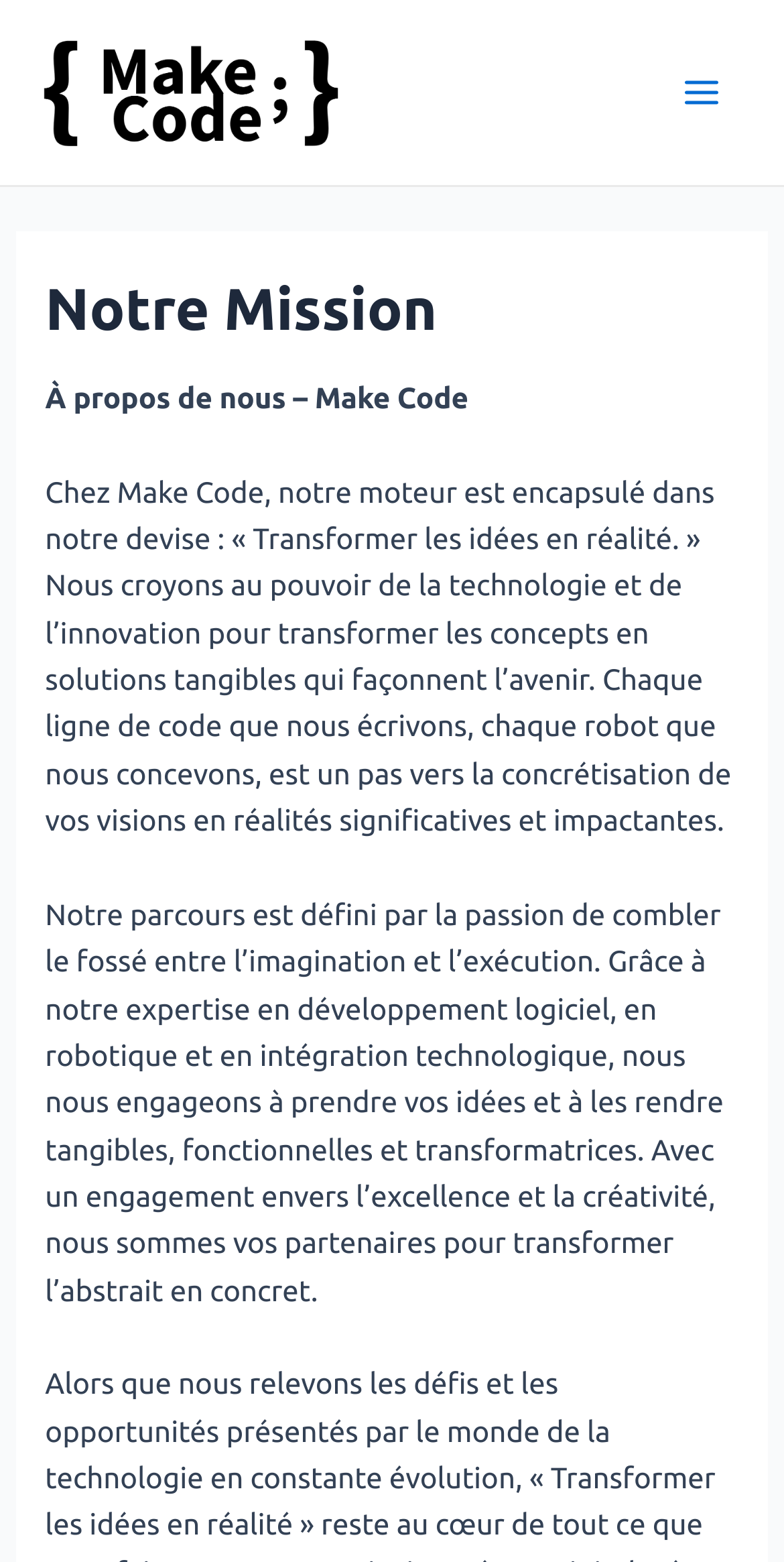What areas does the company specialize in?
From the details in the image, provide a complete and detailed answer to the question.

The company's areas of specialization can be found in the third paragraph of the main content, which mentions that the company has 'expertise en développement logiciel, en robotique et en intégration technologique'. This suggests that the company specializes in software development, robotics, and technological integration.